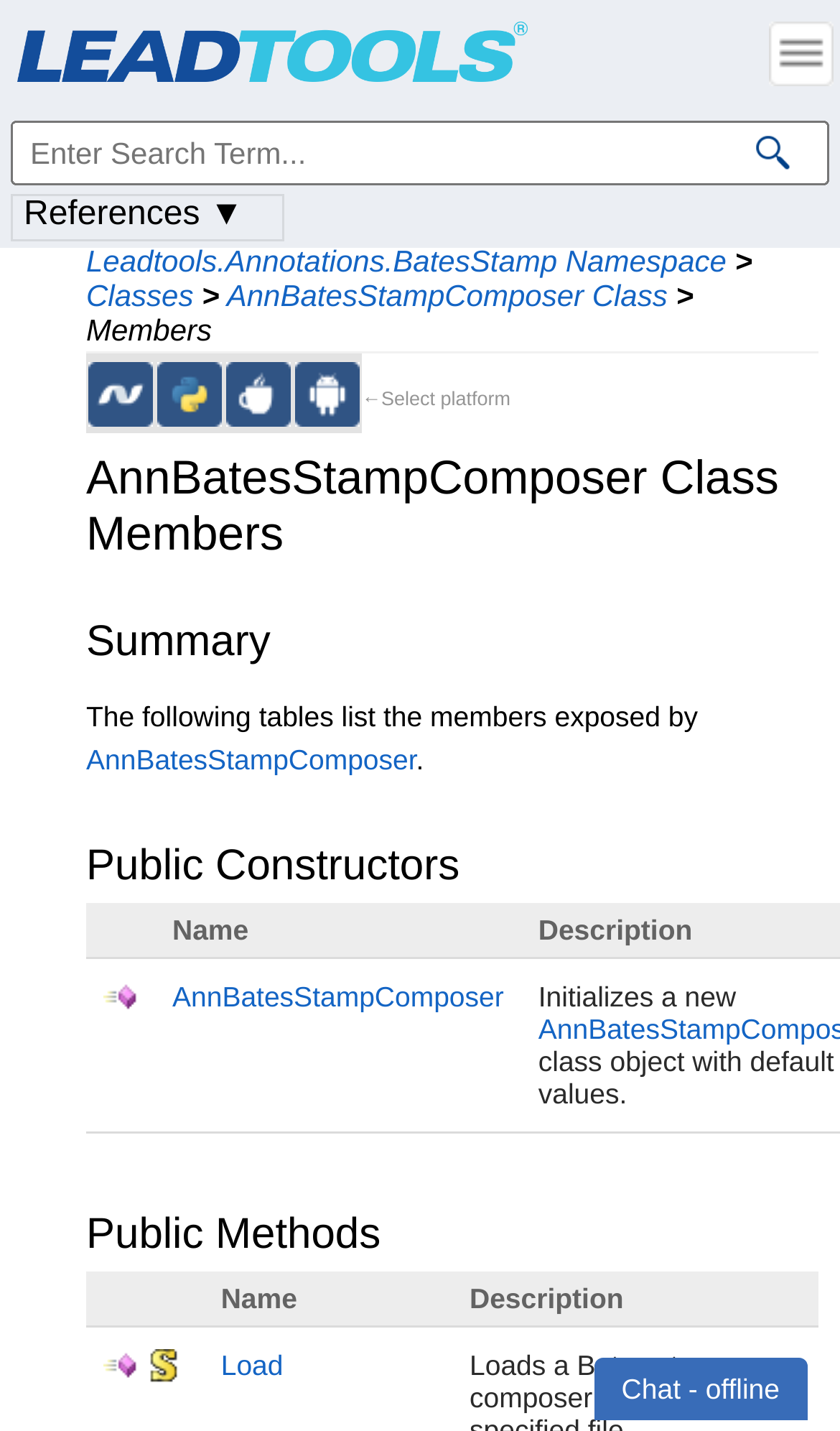Locate the bounding box coordinates of the segment that needs to be clicked to meet this instruction: "Search for a term in the search box".

[0.013, 0.084, 0.987, 0.13]